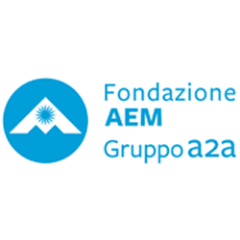What is A2A Group known for?
Utilize the information in the image to give a detailed answer to the question.

According to the caption, A2A Group is known for its commitment to social responsibility and community support initiatives, which implies that the group is dedicated to making a positive impact on society.